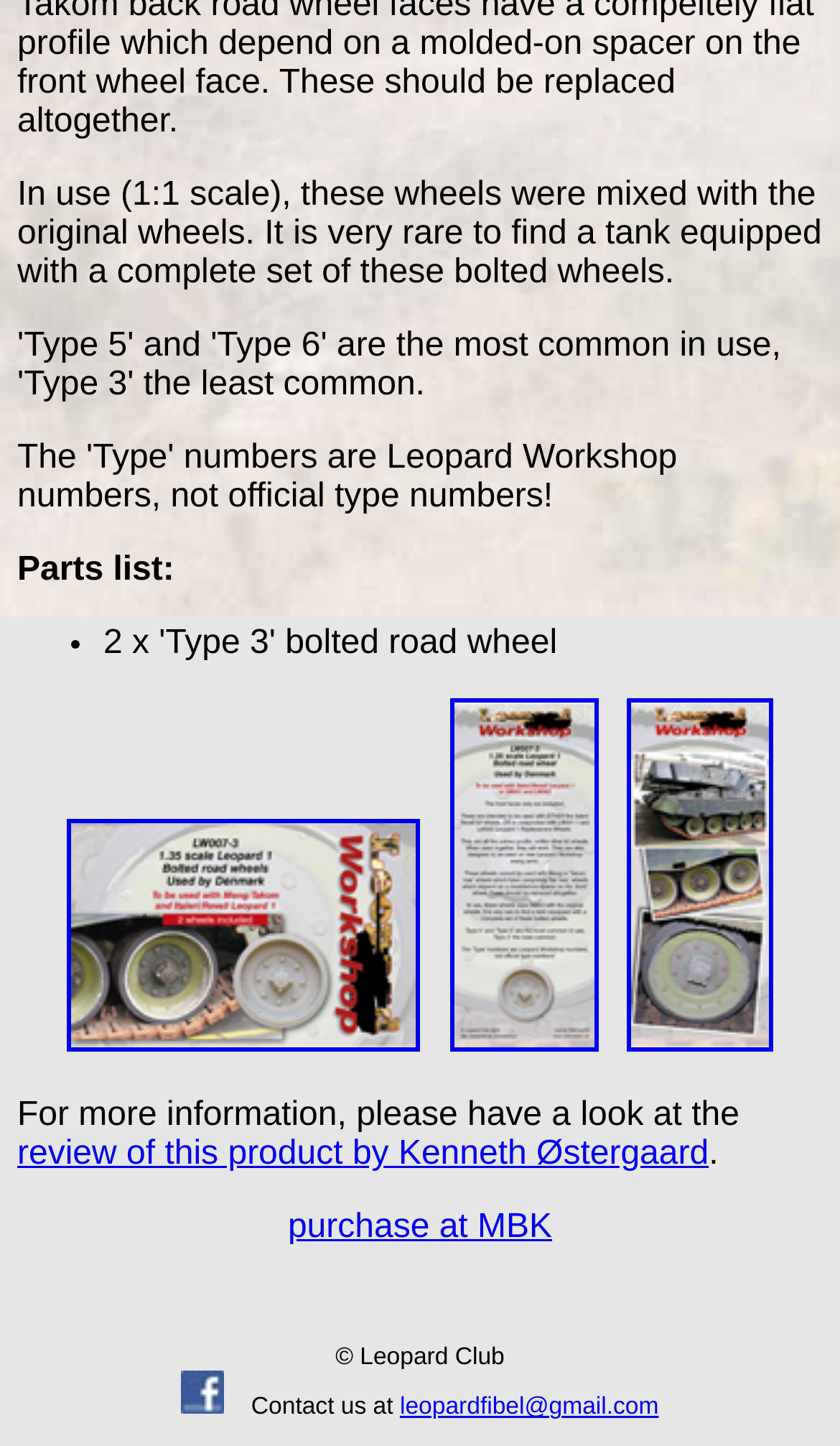What is the purpose of the links?
Look at the screenshot and provide an in-depth answer.

The links on the webpage seem to be for purchasing or reviewing a product, as one link has the text 'purchase at MBK' and another link has the text 'review of this product by Kenneth Østergaard'.